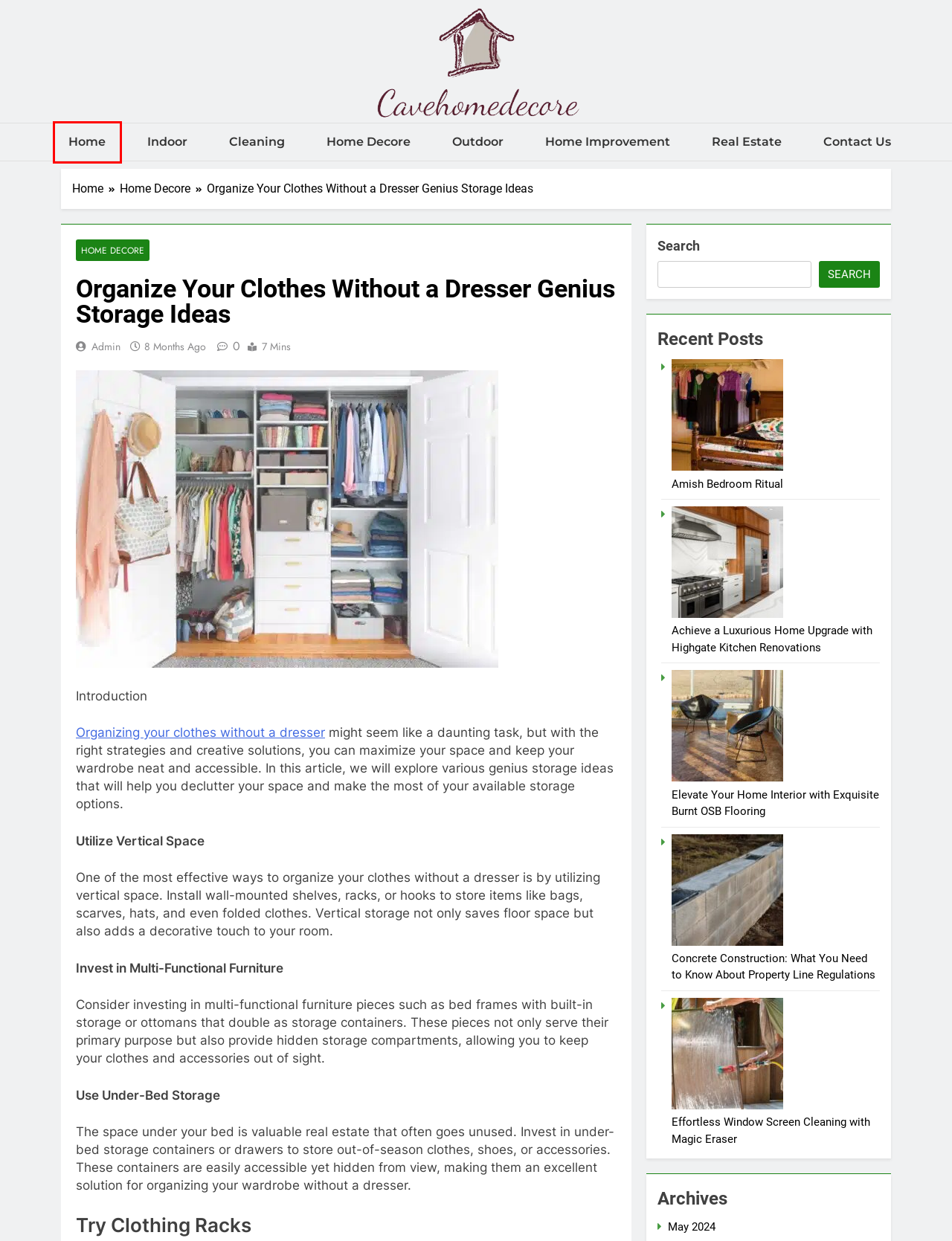You are given a screenshot of a webpage with a red rectangle bounding box around a UI element. Select the webpage description that best matches the new webpage after clicking the element in the bounding box. Here are the candidates:
A. Indoor Archives · Cavehomedecore
B. Outdoor Archives · Cavehomedecore
C. Cleaning Archives · Cavehomedecore
D. Achieve a Luxurious Home Upgrade with Highgate Kitchen Renovations
E. Elevate Your Home Interior with Exquisite Burnt OSB Flooring
F. Cavehomedecore ·
G. Effortless Window Screen Cleaning with Magic Eraser
H. Amish Bedroom Ritual

F